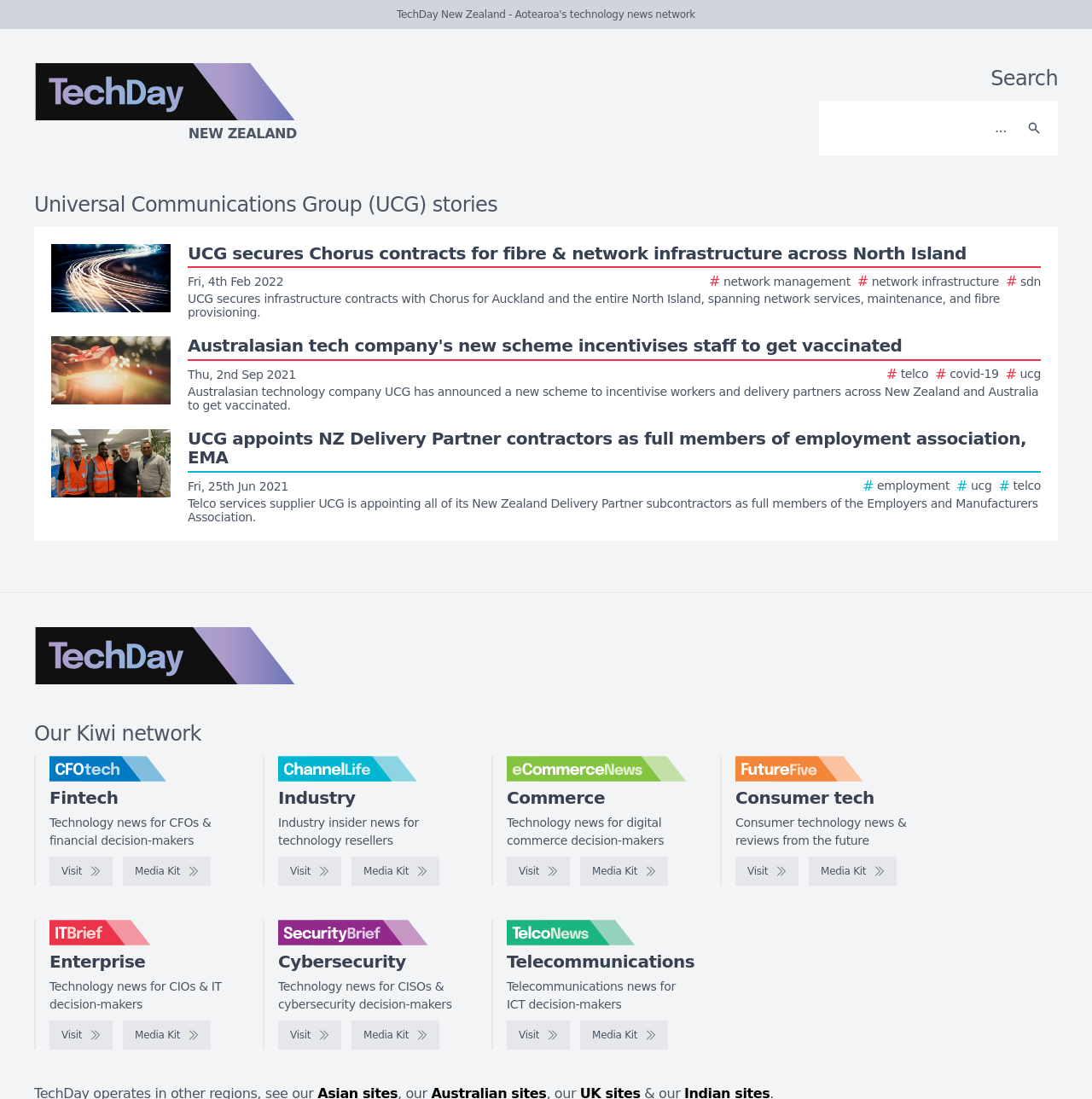Specify the bounding box coordinates of the area to click in order to execute this command: 'View IT Brief logo'. The coordinates should consist of four float numbers ranging from 0 to 1, and should be formatted as [left, top, right, bottom].

[0.045, 0.837, 0.209, 0.86]